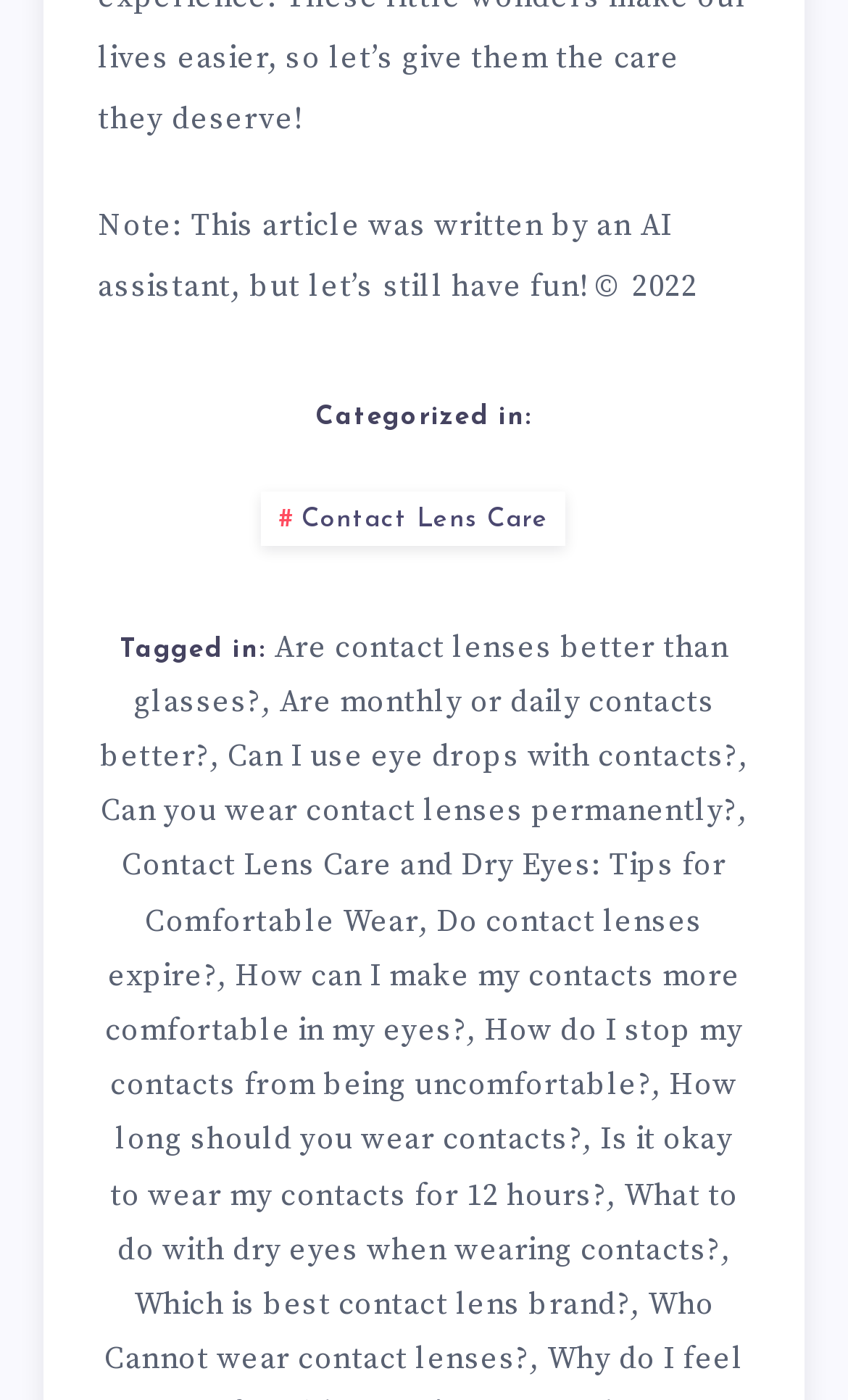Indicate the bounding box coordinates of the clickable region to achieve the following instruction: "Learn about 'What to do with dry eyes when wearing contacts?'."

[0.138, 0.84, 0.871, 0.907]